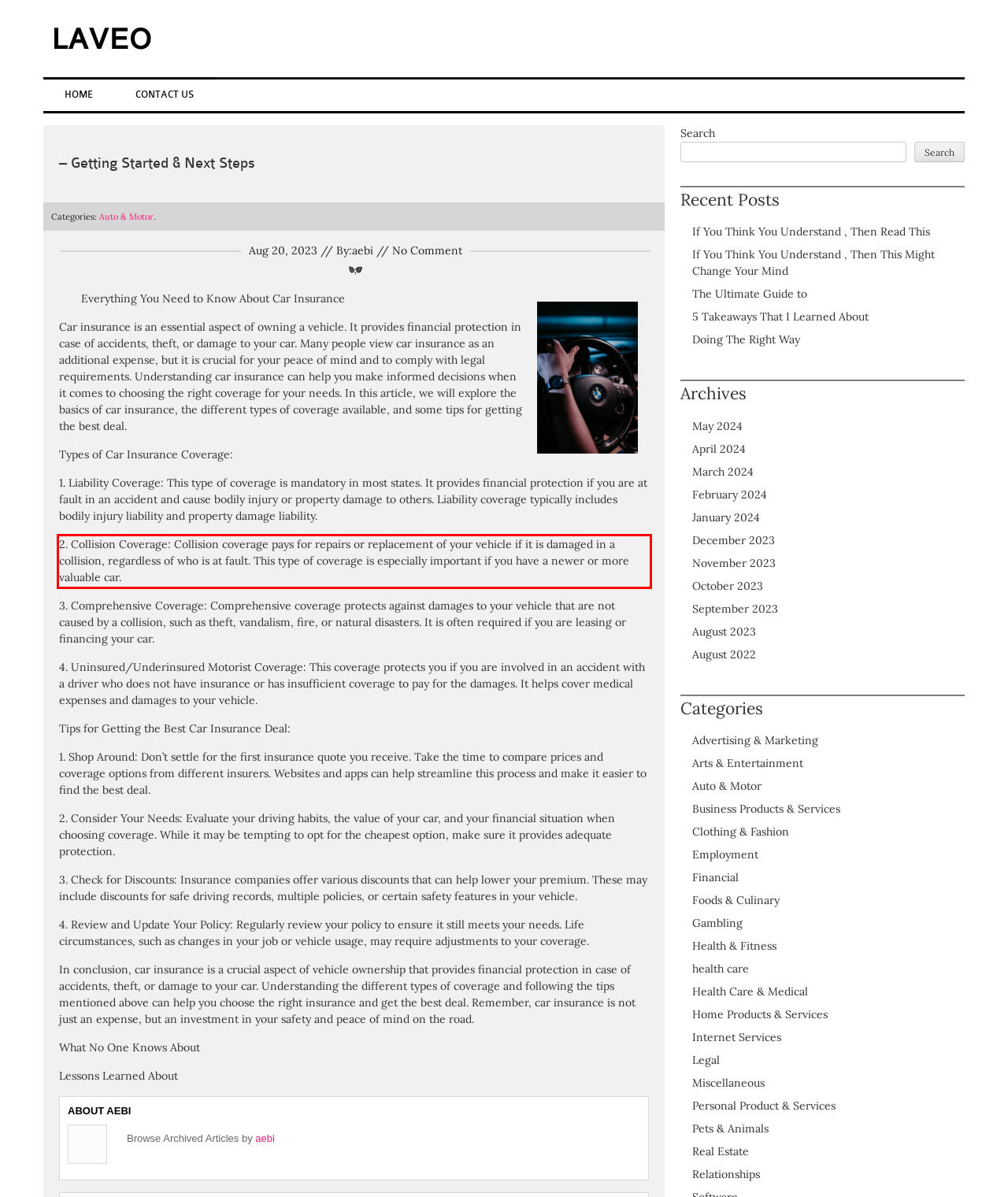Analyze the screenshot of a webpage where a red rectangle is bounding a UI element. Extract and generate the text content within this red bounding box.

2. Collision Coverage: Collision coverage pays for repairs or replacement of your vehicle if it is damaged in a collision, regardless of who is at fault. This type of coverage is especially important if you have a newer or more valuable car.